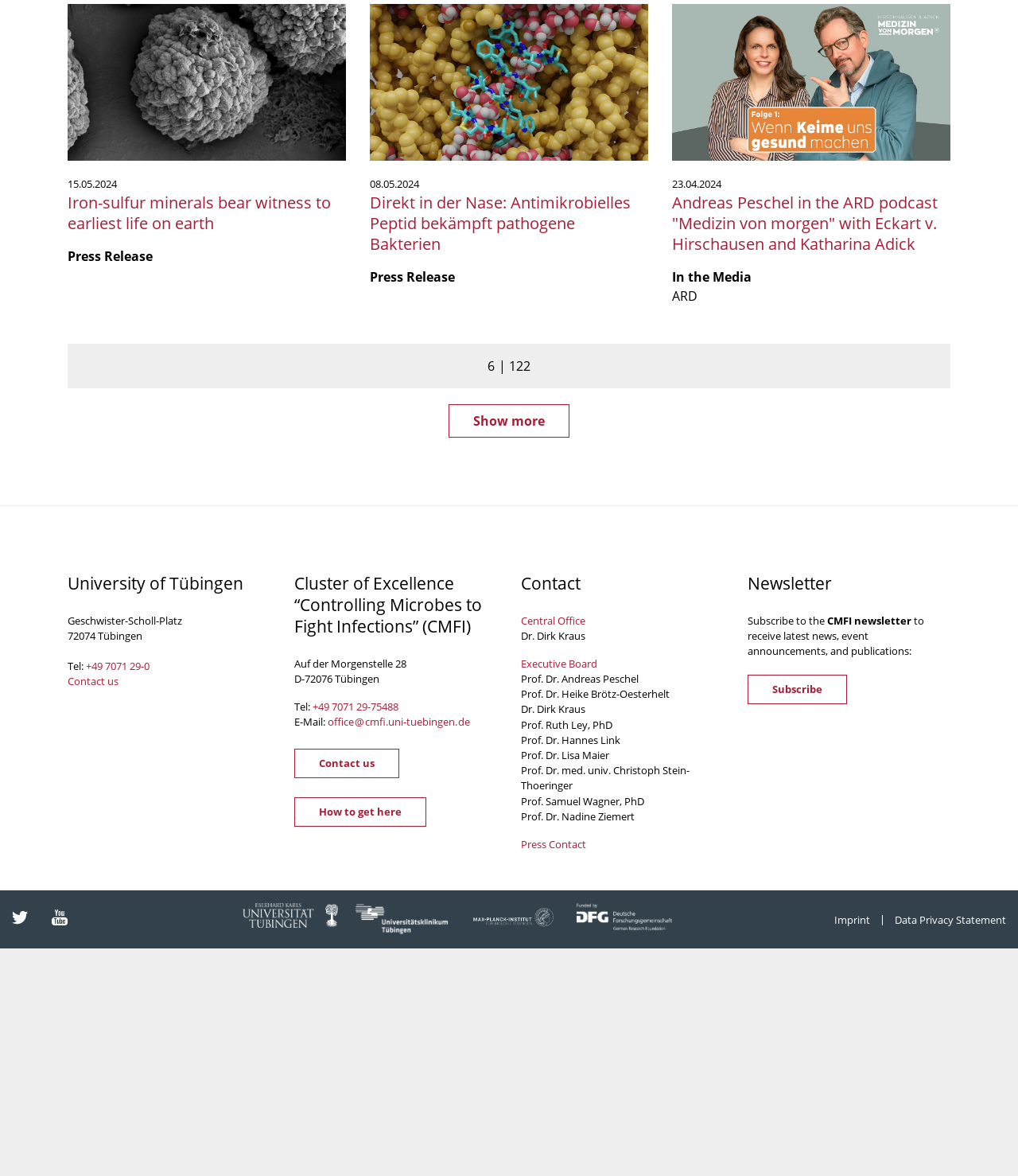Utilize the information from the image to answer the question in detail:
What is the phone number of the Central Office?

I found this answer by looking at the link element with the content '+49 7071 29-' located near the bottom section of the webpage, which is likely to be the phone number of the Central Office.